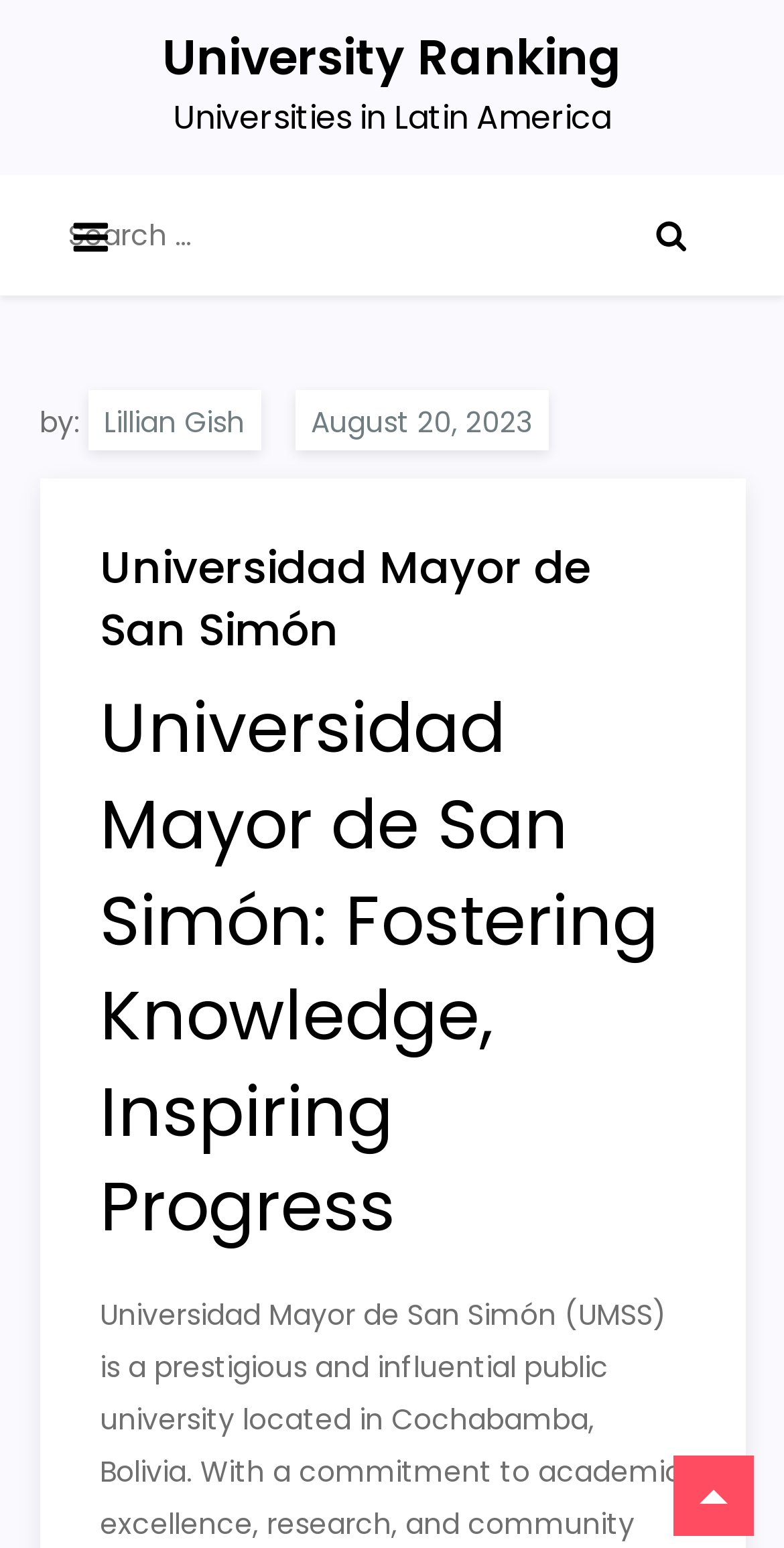What is the date of the latest update?
Using the image as a reference, give a one-word or short phrase answer.

August 20, 2023